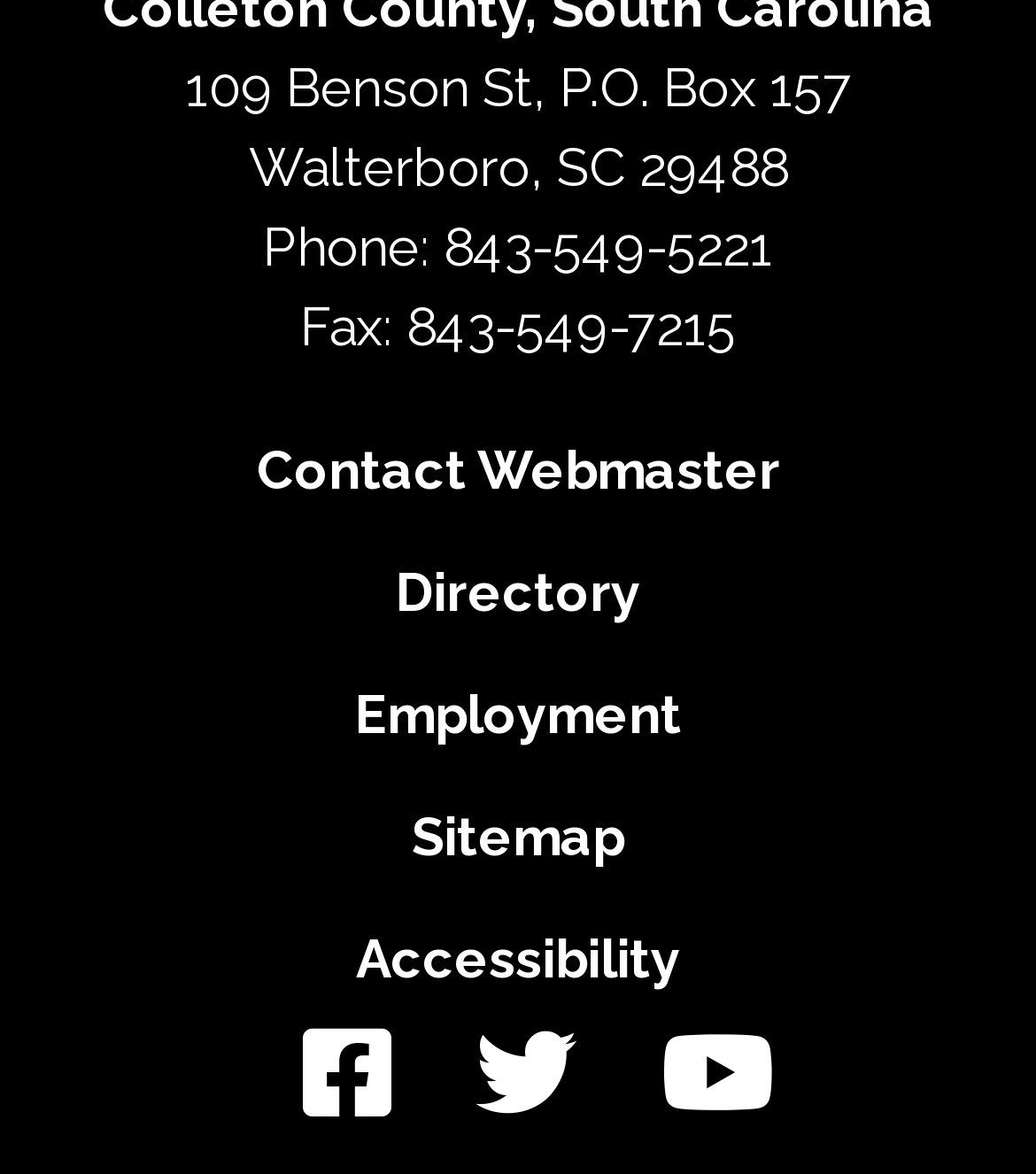Find the bounding box coordinates for the element described here: "Contact Webmaster".

[0.062, 0.348, 0.938, 0.453]